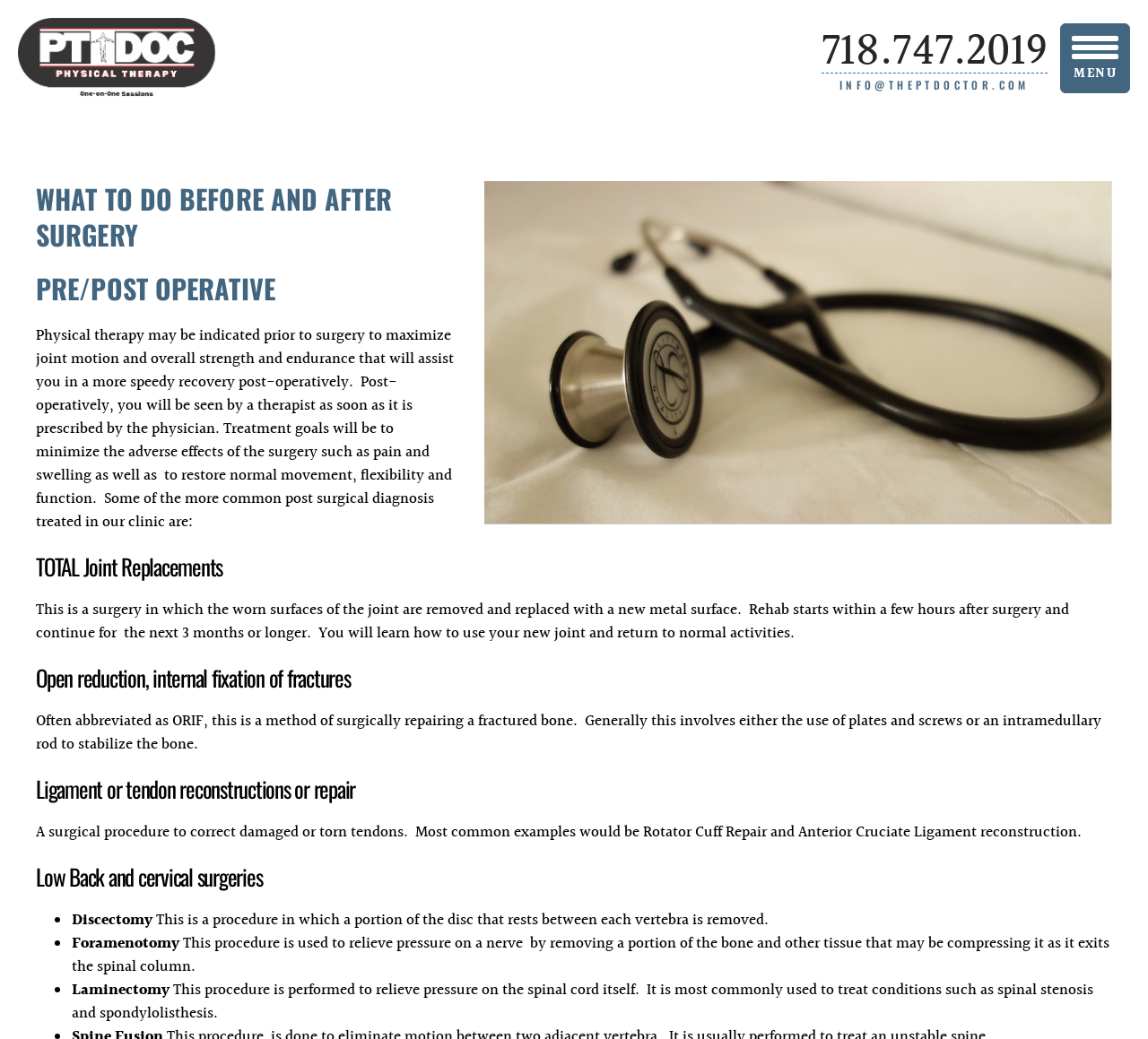What is the purpose of a laminectomy procedure?
Look at the image and answer with only one word or phrase.

Relieve pressure on the spinal cord